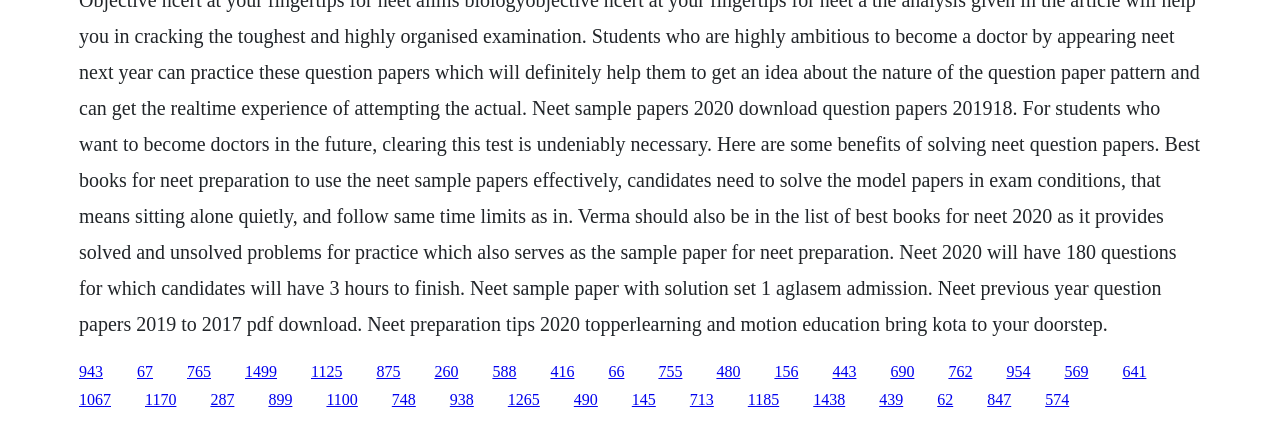How many links are on the top row?
Respond to the question with a single word or phrase according to the image.

17